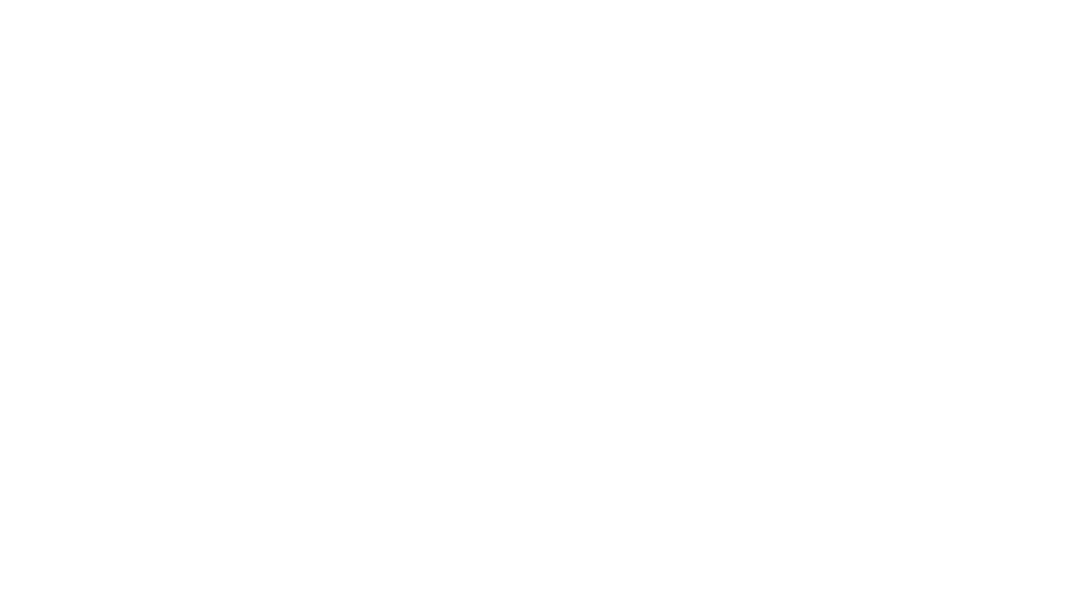From the image, can you give a detailed response to the question below:
What is the theme of the 'Edition' collection?

The caption states that the 'Edition' collection emphasizes stylish and contemporary fashion aesthetics, which suggests that the theme of the collection is focused on modern and trendy fashion.